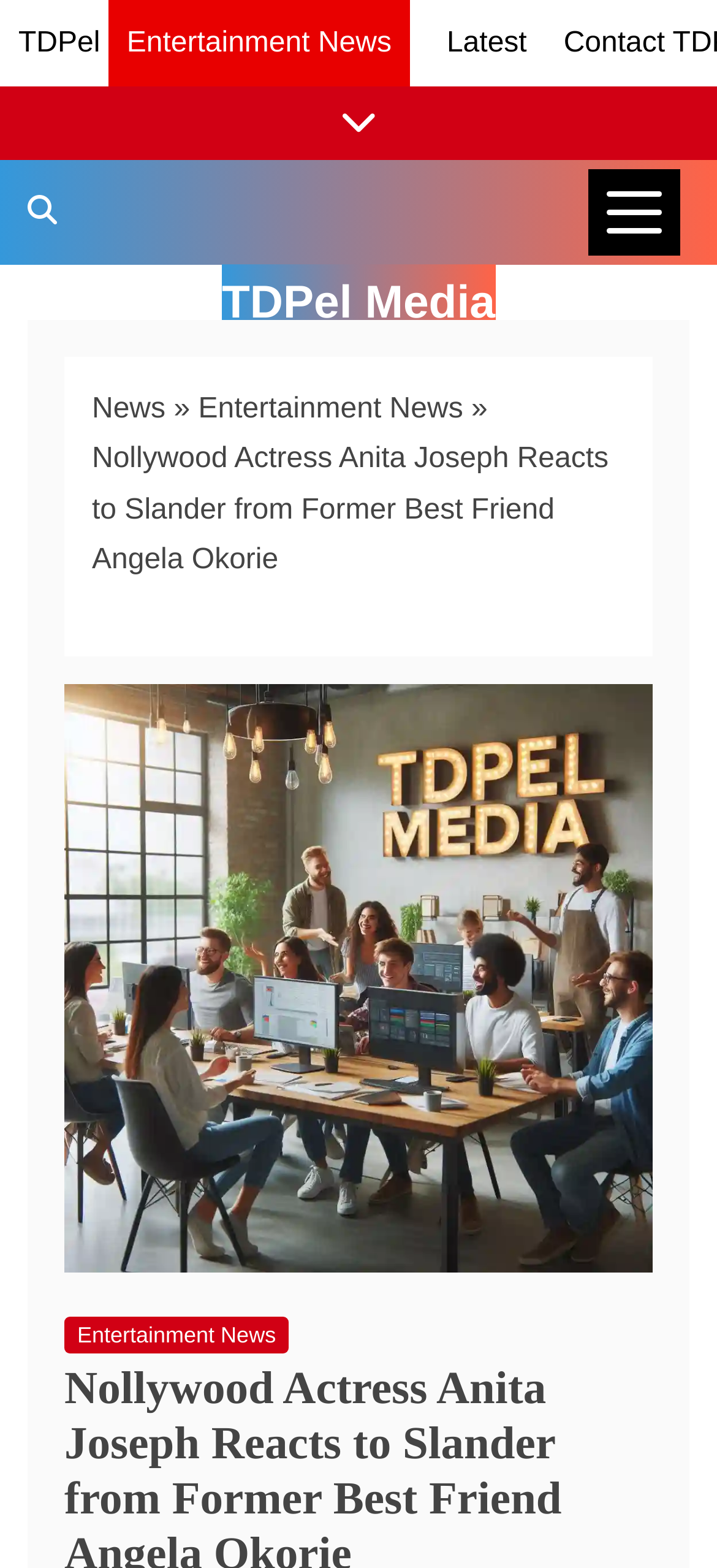Please identify the bounding box coordinates of the element I need to click to follow this instruction: "view latest news".

[0.623, 0.018, 0.735, 0.038]